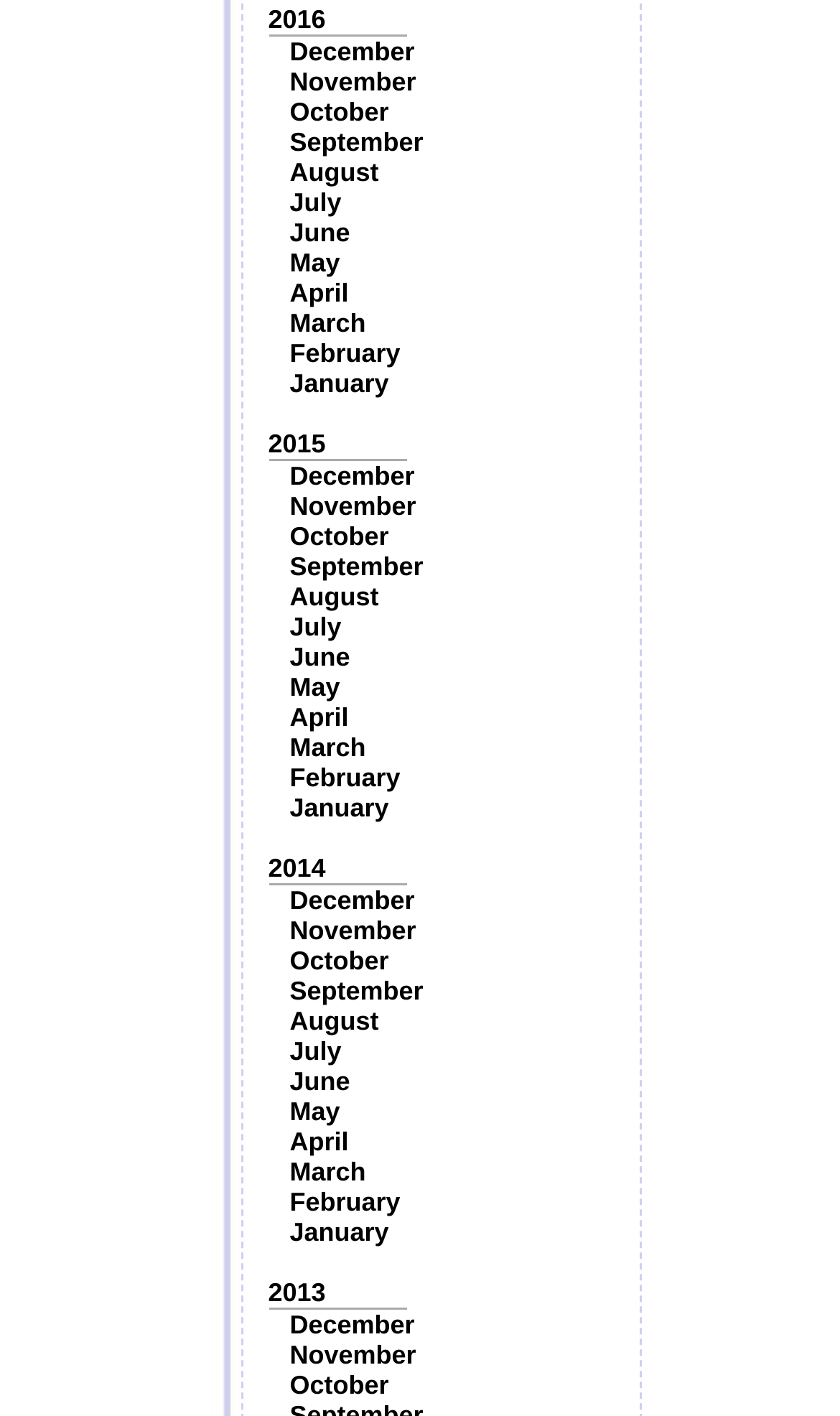Identify the bounding box for the UI element that is described as follows: "August".

[0.345, 0.411, 0.451, 0.432]